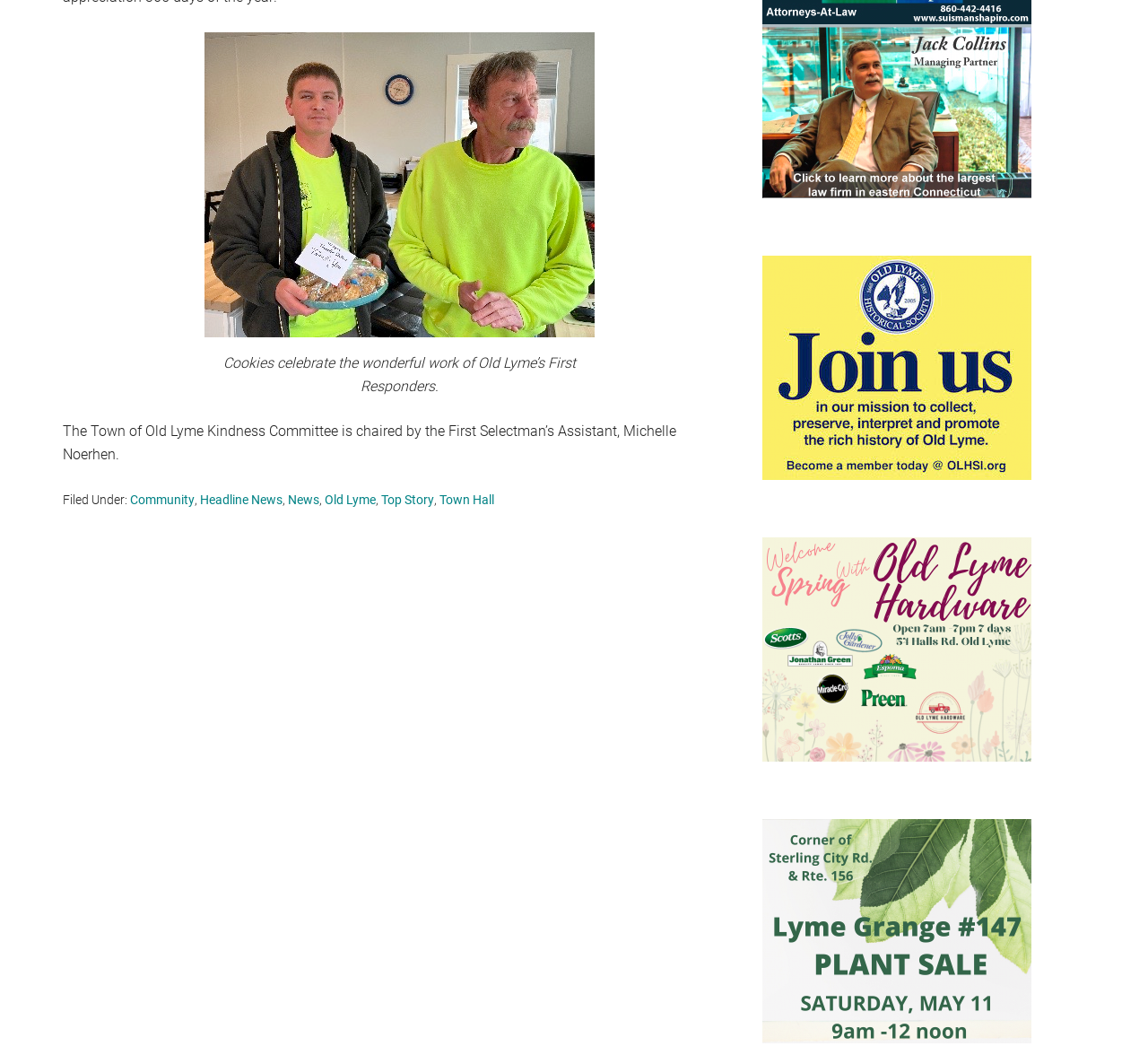Find the bounding box coordinates of the element to click in order to complete the given instruction: "click the 'Town Hall' link."

[0.383, 0.467, 0.43, 0.48]